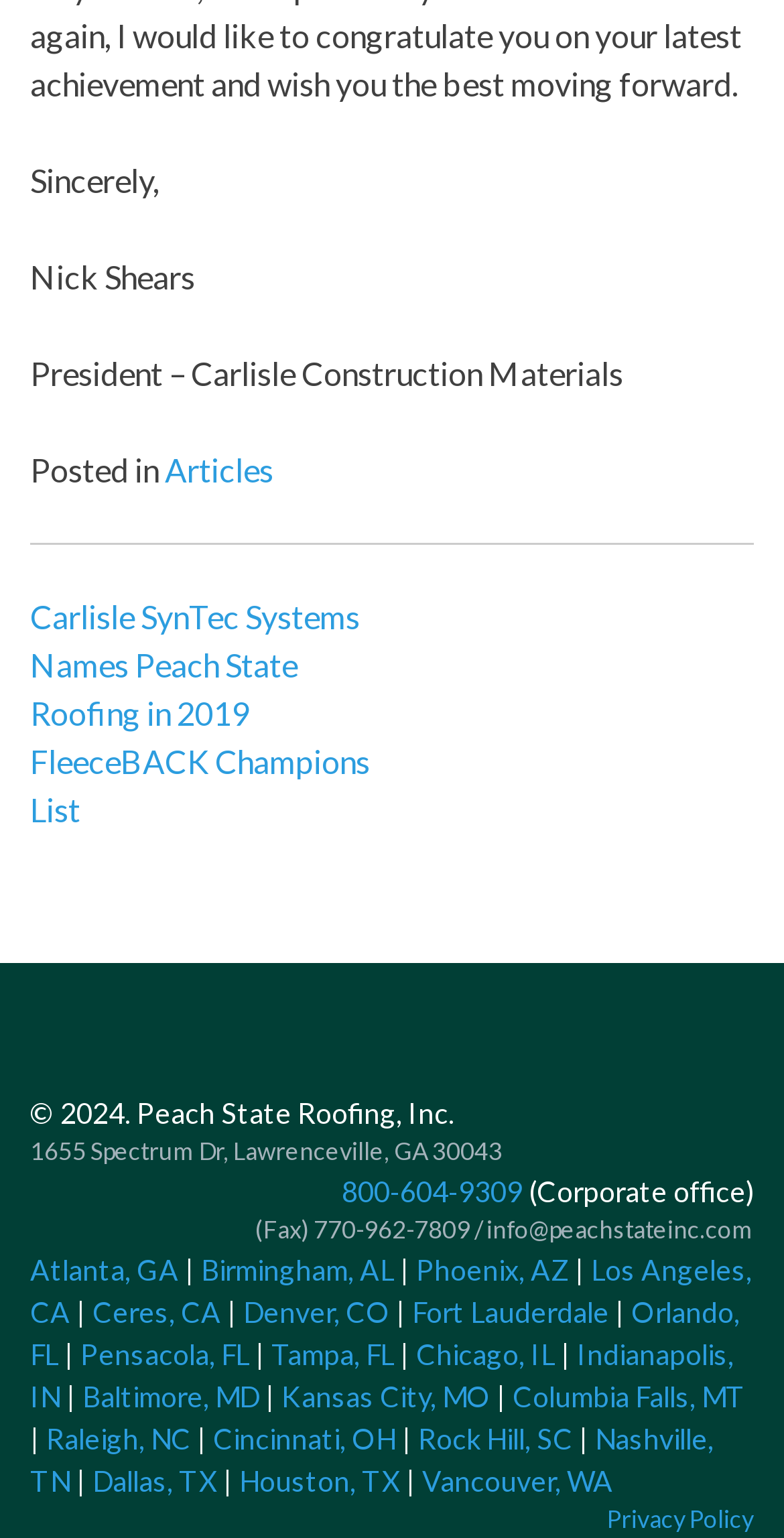What is the phone number of Peach State Roofing's corporate office?
By examining the image, provide a one-word or phrase answer.

800-604-9309